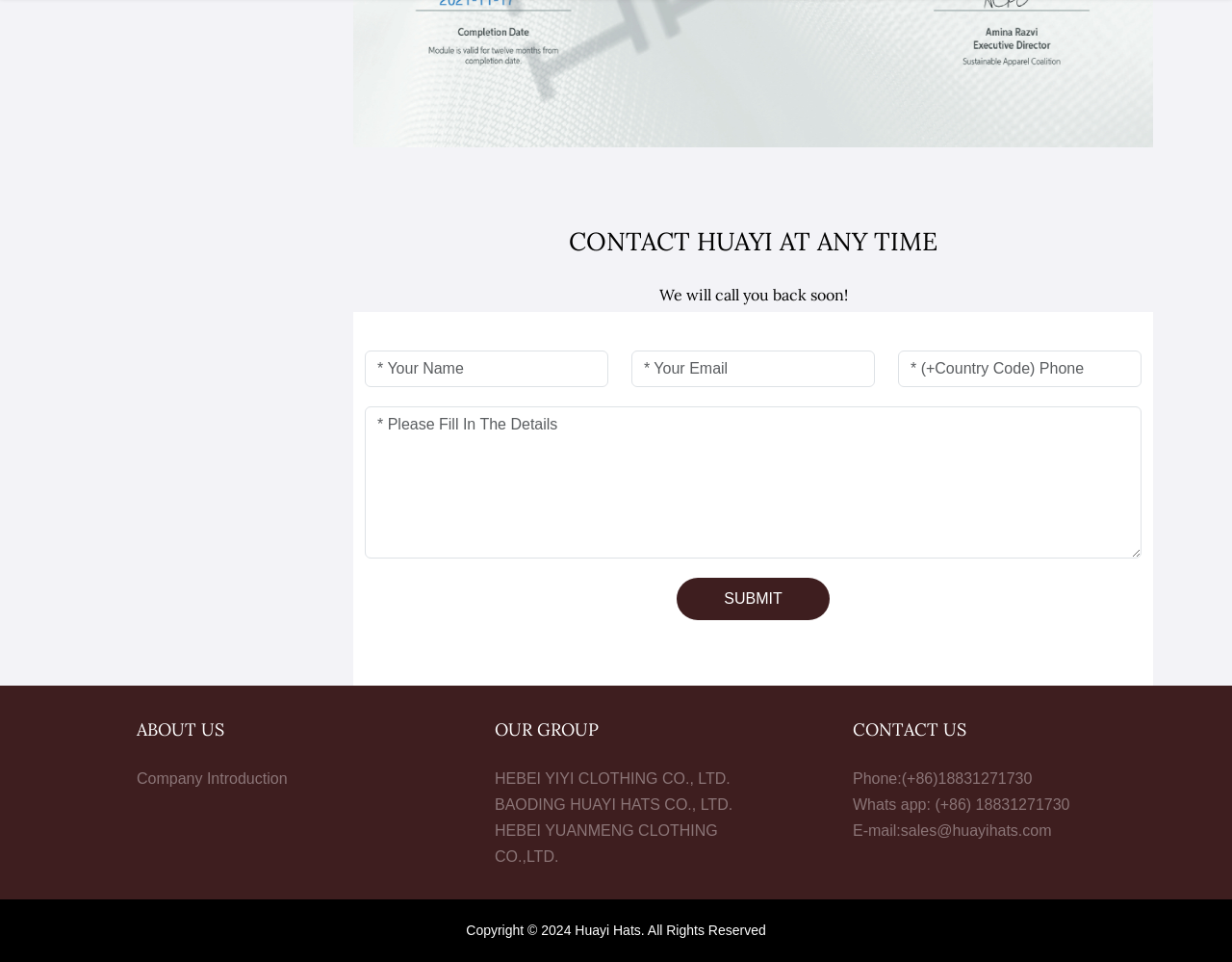Give a one-word or short phrase answer to this question: 
What year is the copyright for?

2024